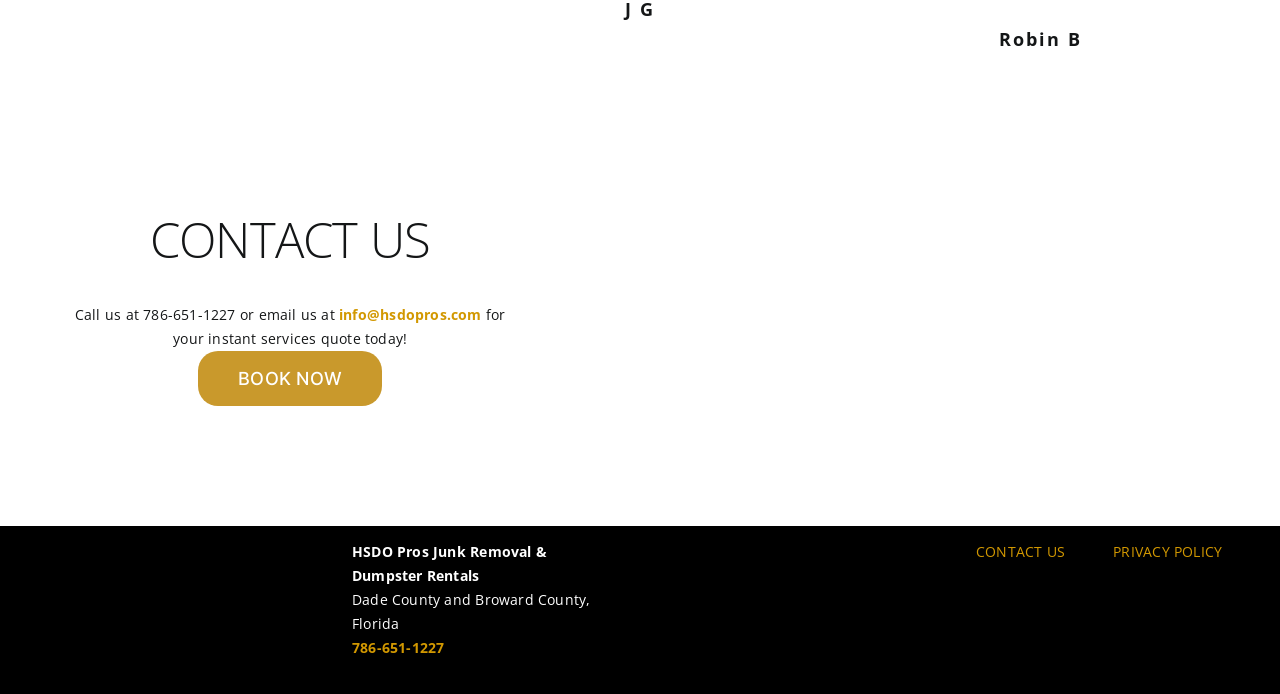What counties are served by HSDO Pros?
Kindly give a detailed and elaborate answer to the question.

I found the counties by looking at the static text element that says 'Dade County and Broward County, Florida' and extracting the county names from it.